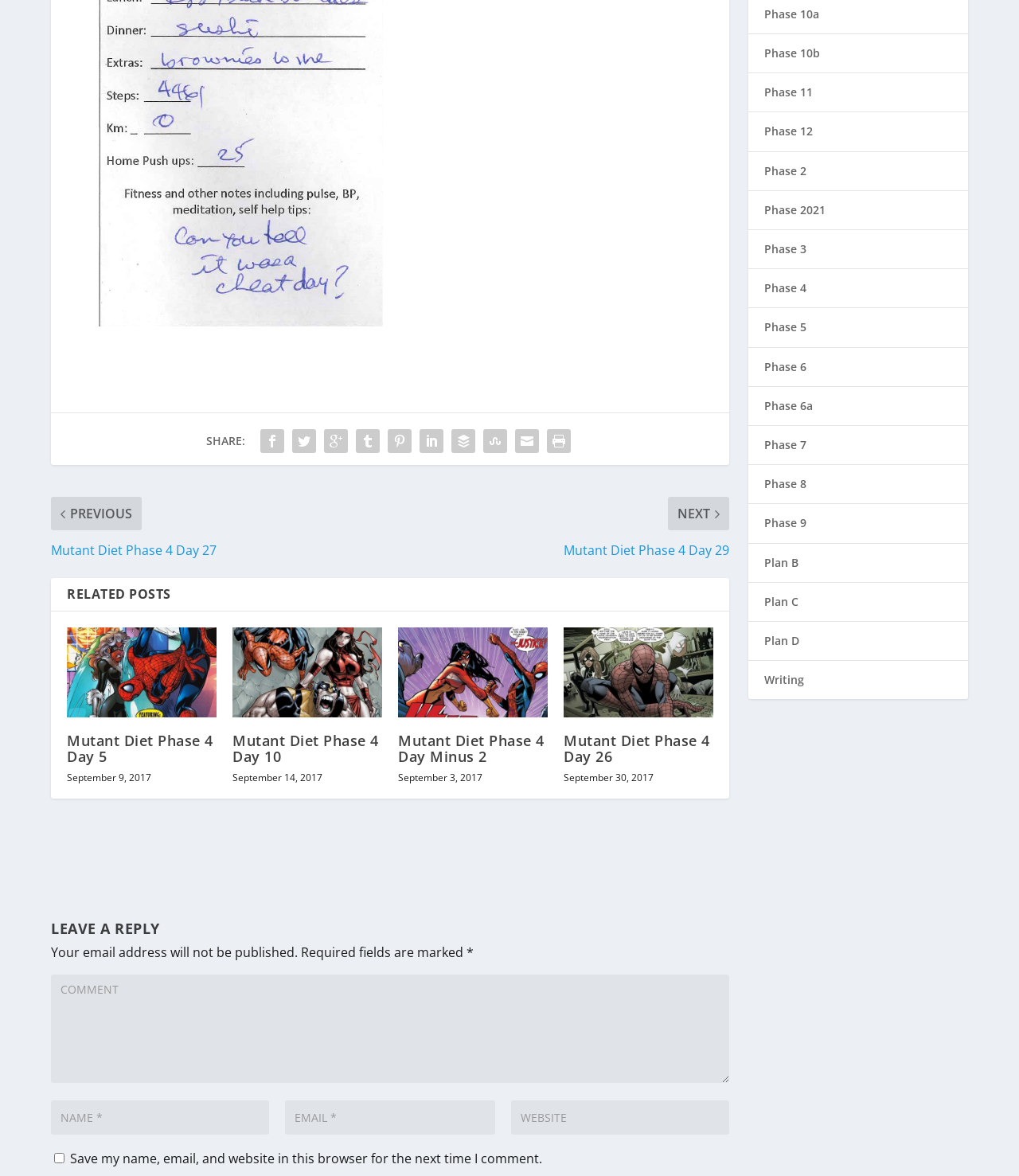What is the purpose of the 'RELATED POSTS' section?
Please look at the screenshot and answer in one word or a short phrase.

Displaying related posts